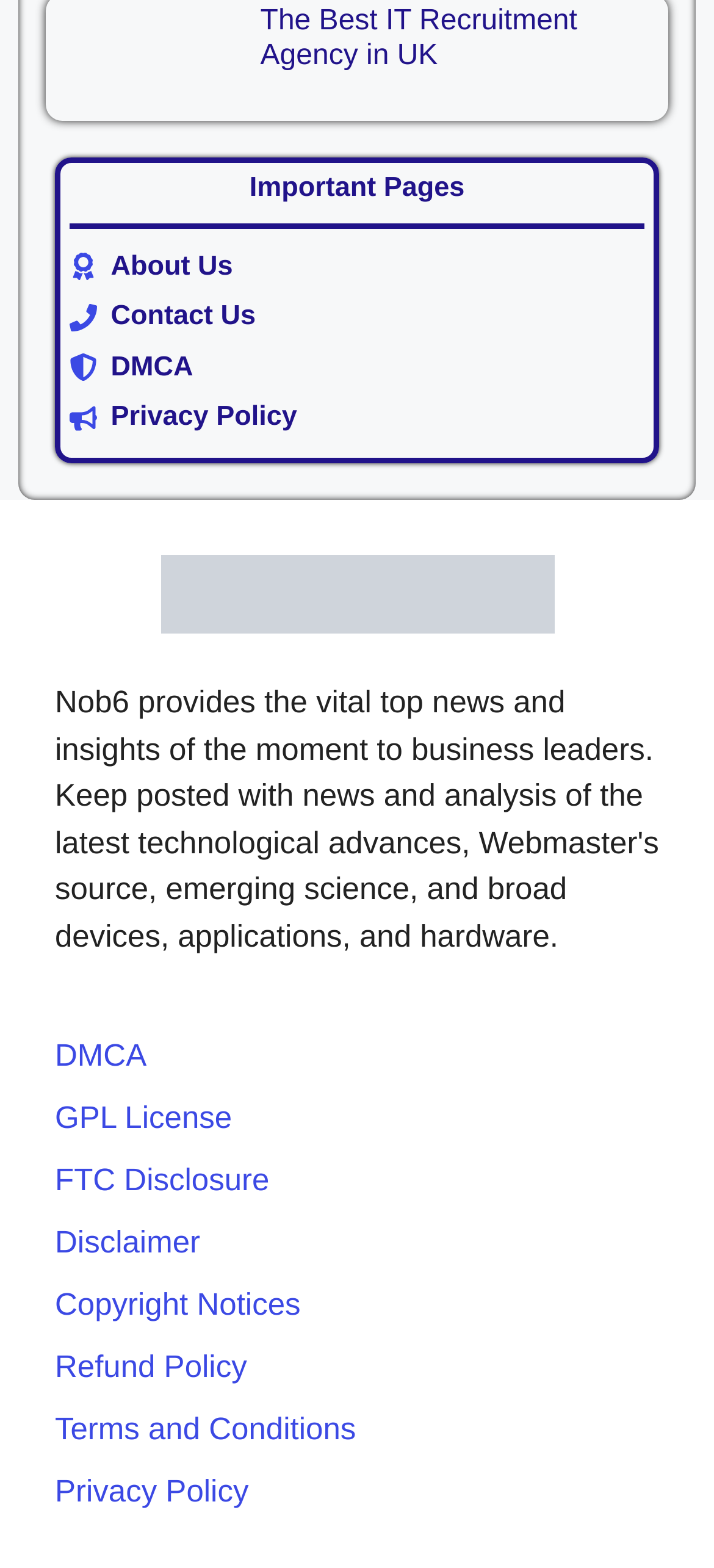Look at the image and give a detailed response to the following question: How many links are listed under 'Important Pages'?

There are four links listed under 'Important Pages', which are 'About Us', 'Contact Us', 'DMCA', and 'Privacy Policy'.